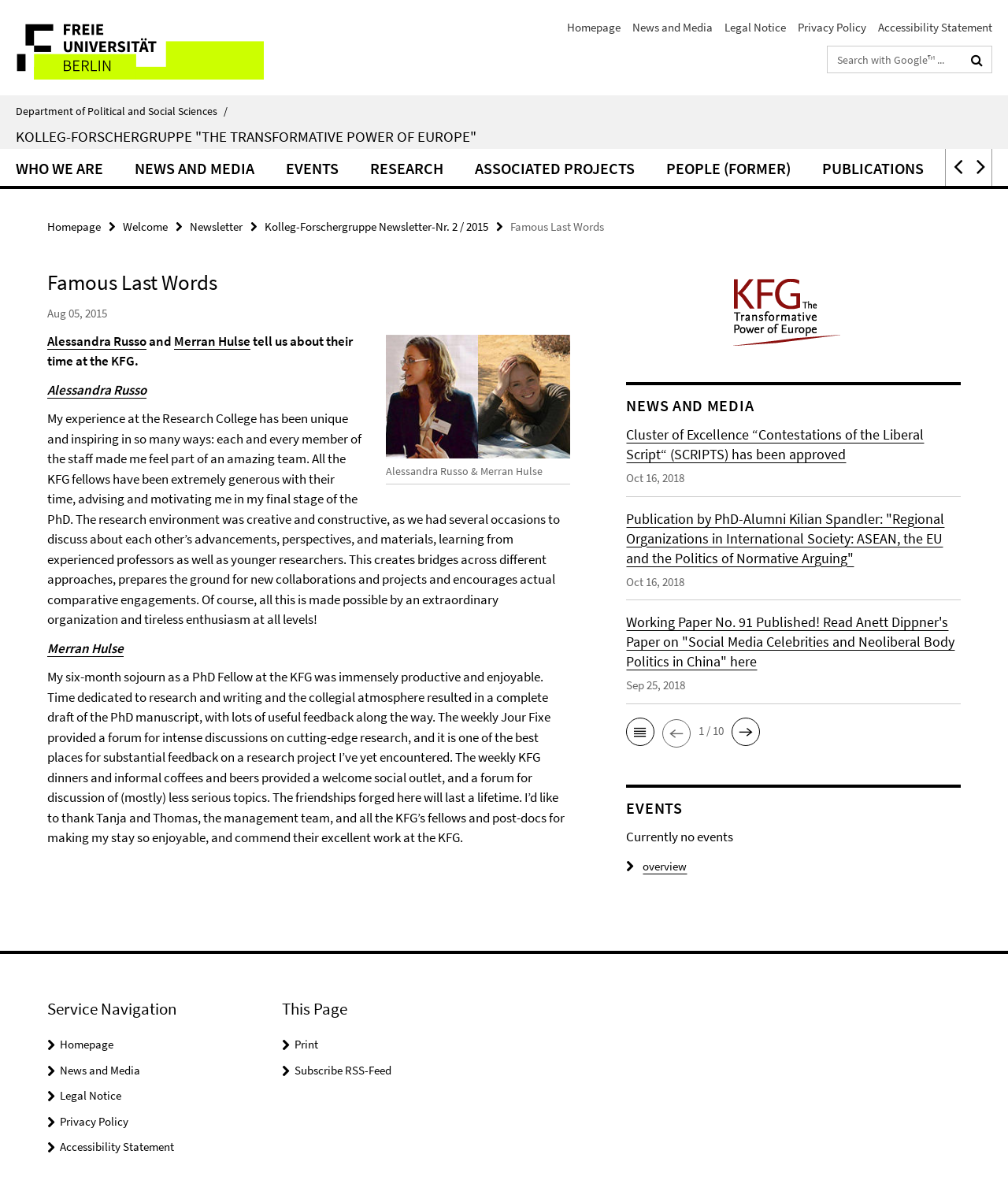Identify the bounding box coordinates of the part that should be clicked to carry out this instruction: "Read the news and media".

[0.627, 0.016, 0.707, 0.029]